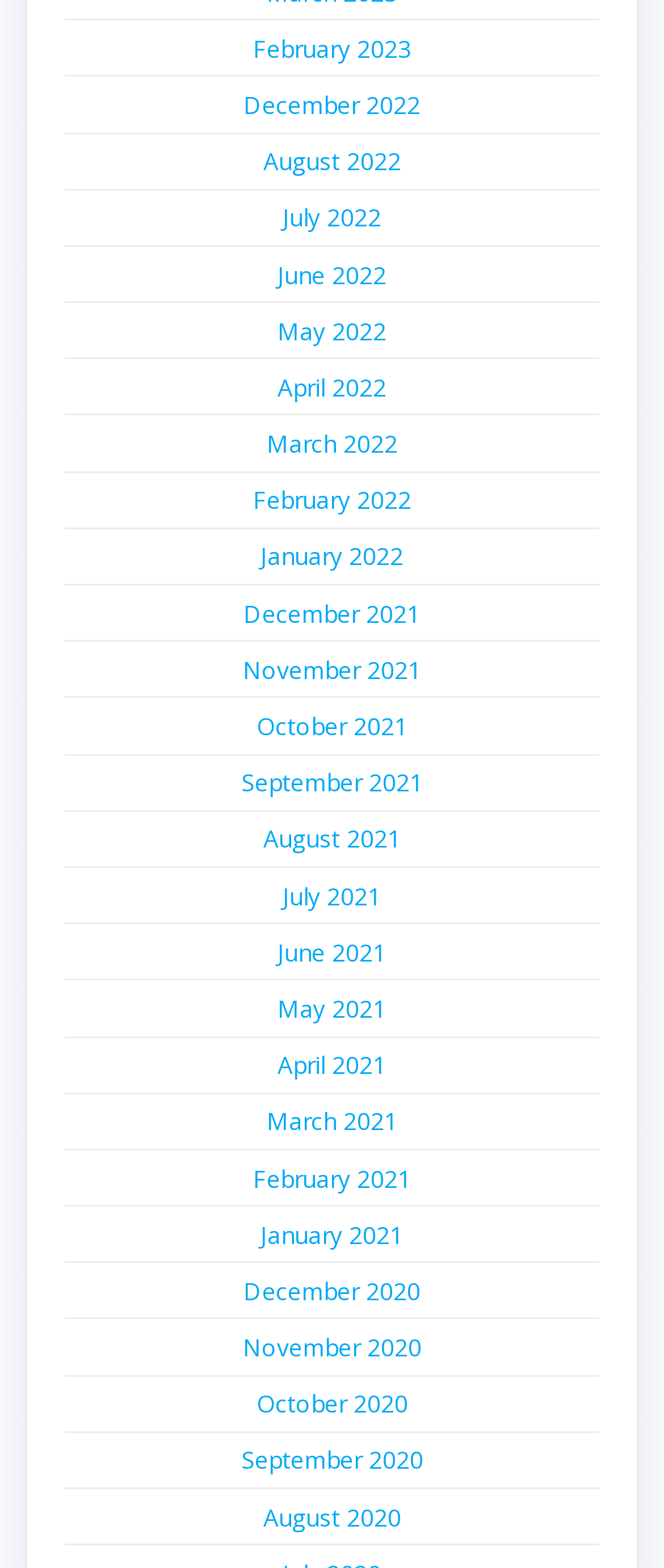Please determine the bounding box coordinates of the element's region to click for the following instruction: "browse July 2022".

[0.426, 0.128, 0.574, 0.149]